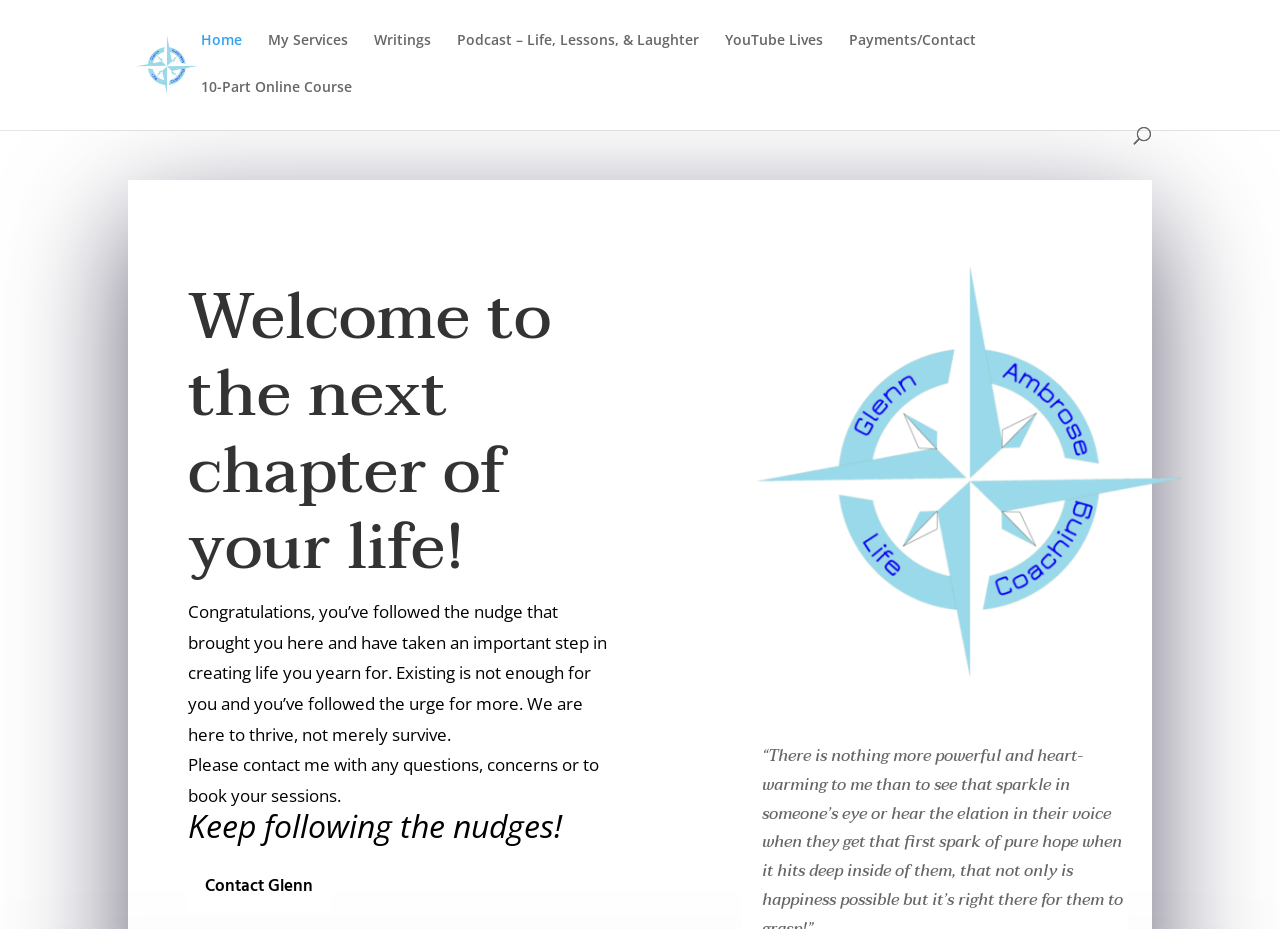Find the bounding box of the web element that fits this description: "alt="Glenn Ambrose Life Coaching"".

[0.103, 0.058, 0.158, 0.078]